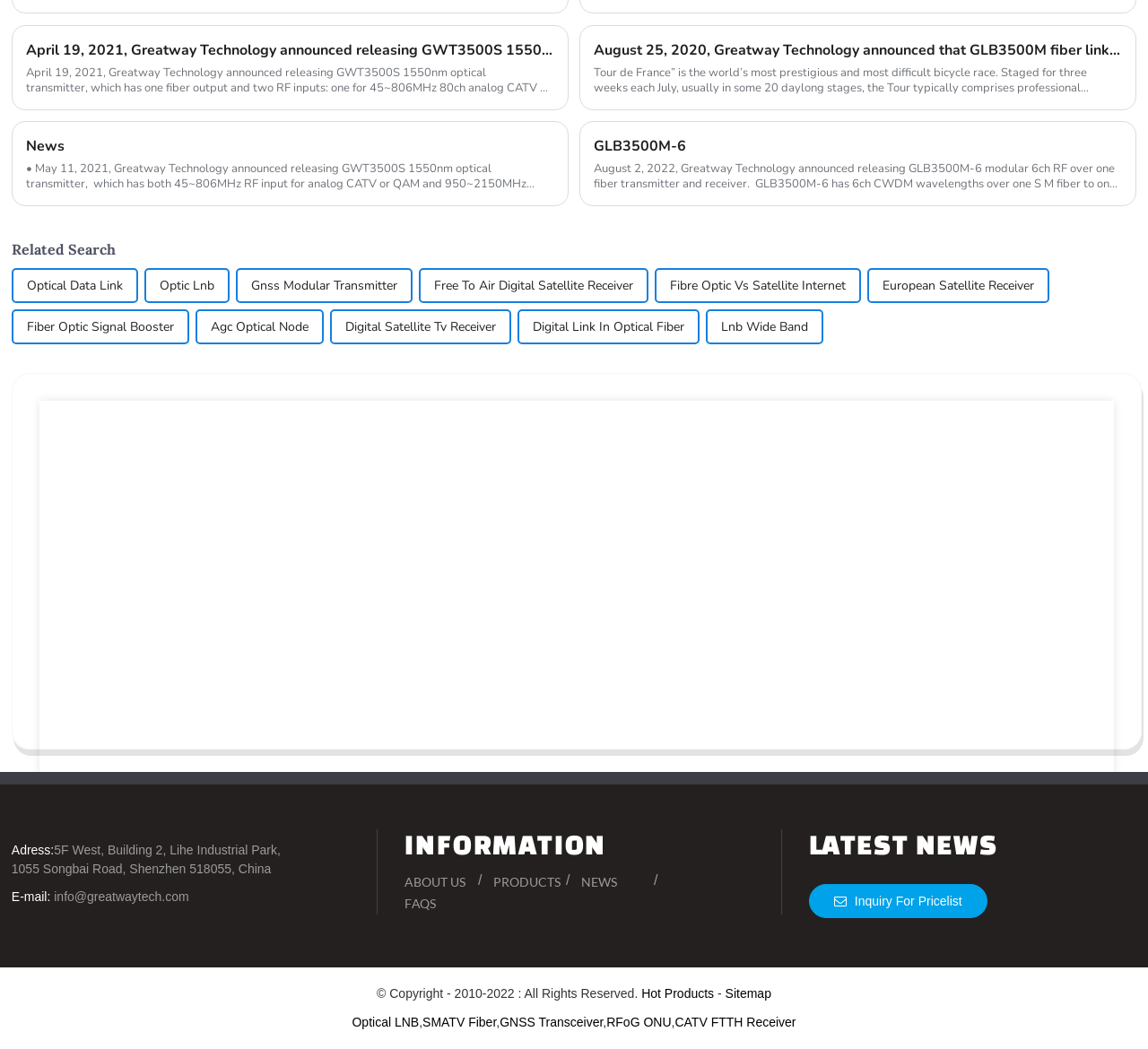What is the purpose of the GLB3500M-6 product?
Based on the image, give a one-word or short phrase answer.

Modular 6ch RF over one fiber transmitter and receiver